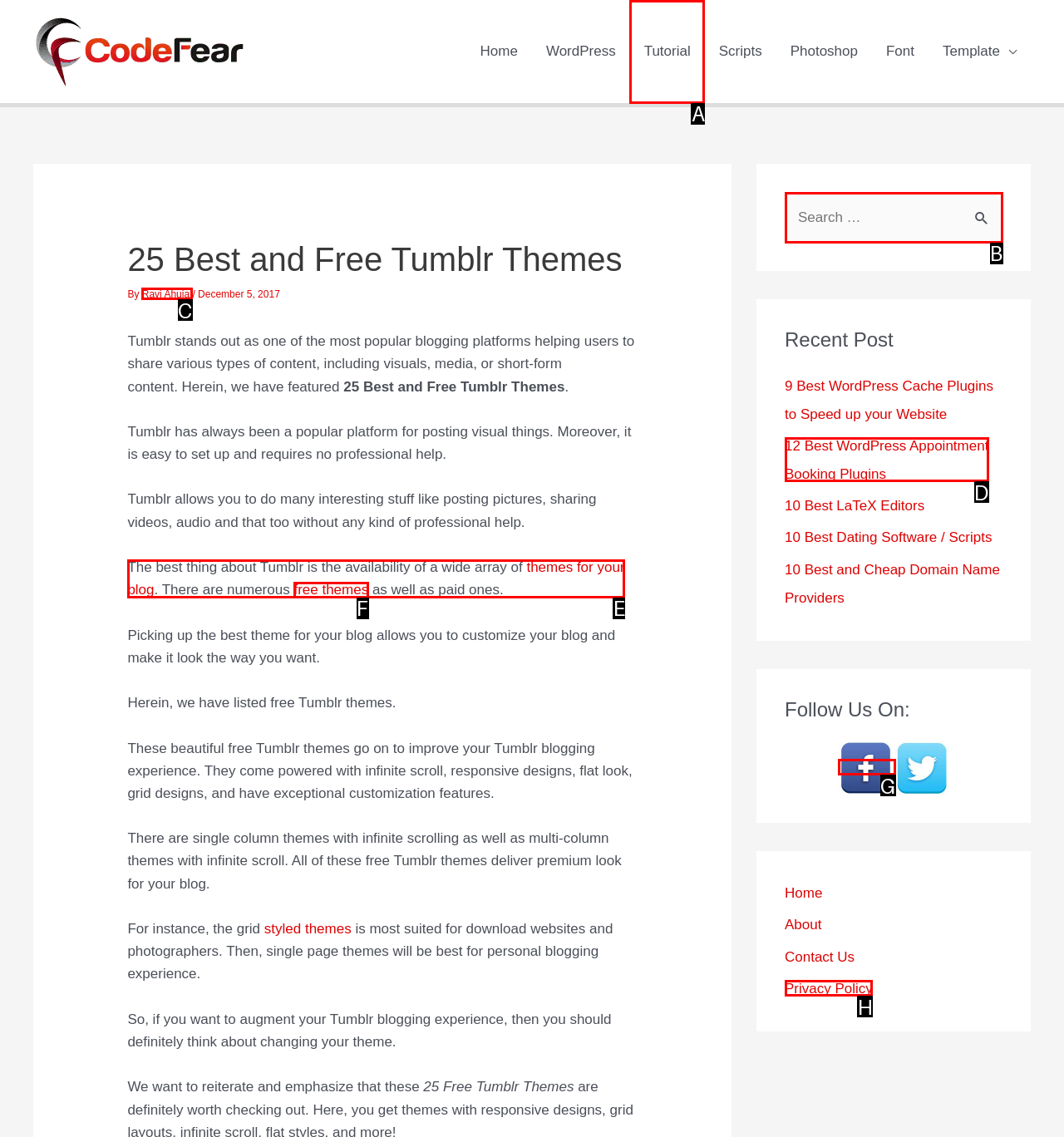Which HTML element matches the description: alt="CodeFear on Facebook" the best? Answer directly with the letter of the chosen option.

G